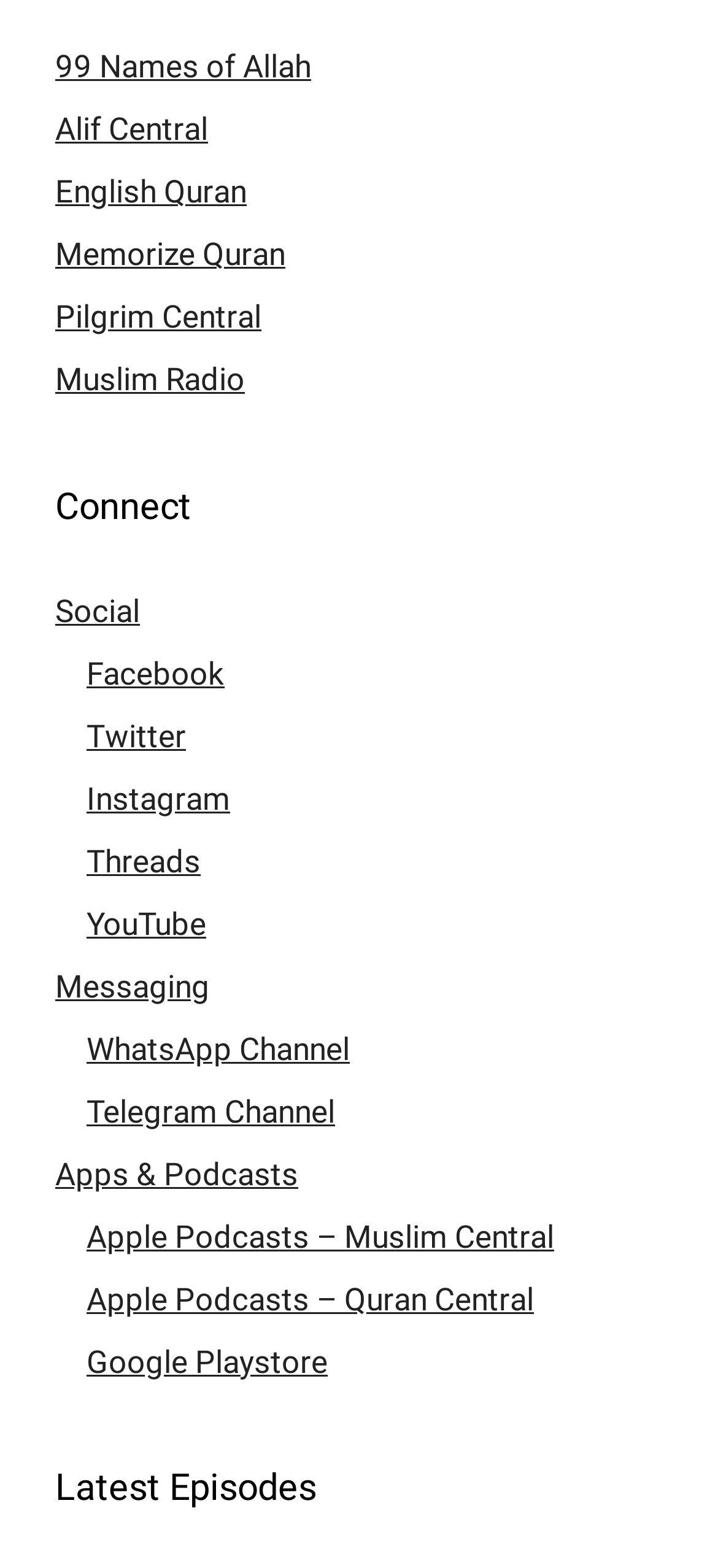What is the last link under 'Apps & Podcasts'?
Look at the screenshot and provide an in-depth answer.

I looked at the links under the 'Apps & Podcasts' section and found that the last link is 'Google Playstore'.